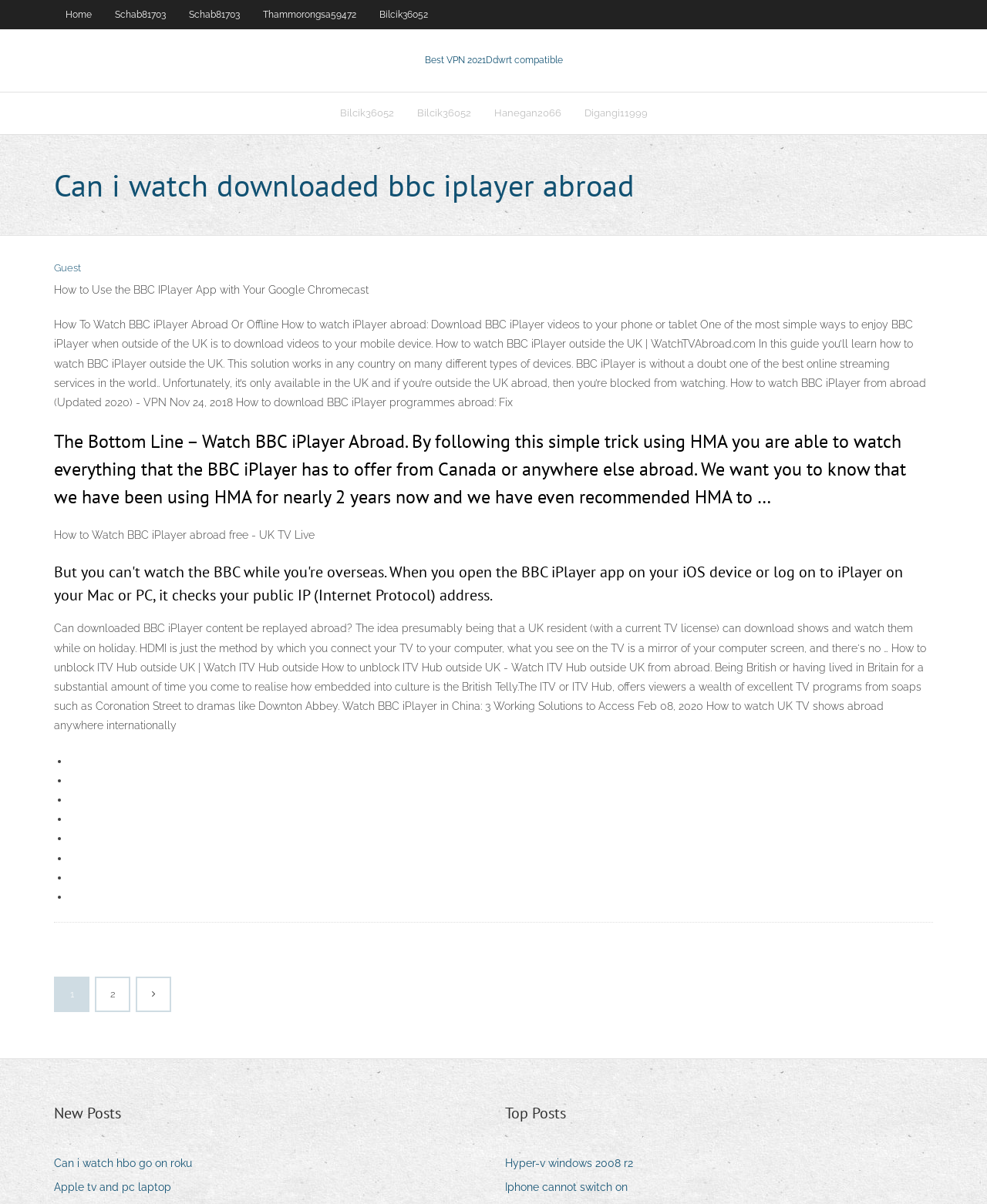Can you provide the bounding box coordinates for the element that should be clicked to implement the instruction: "Explore tags"?

None